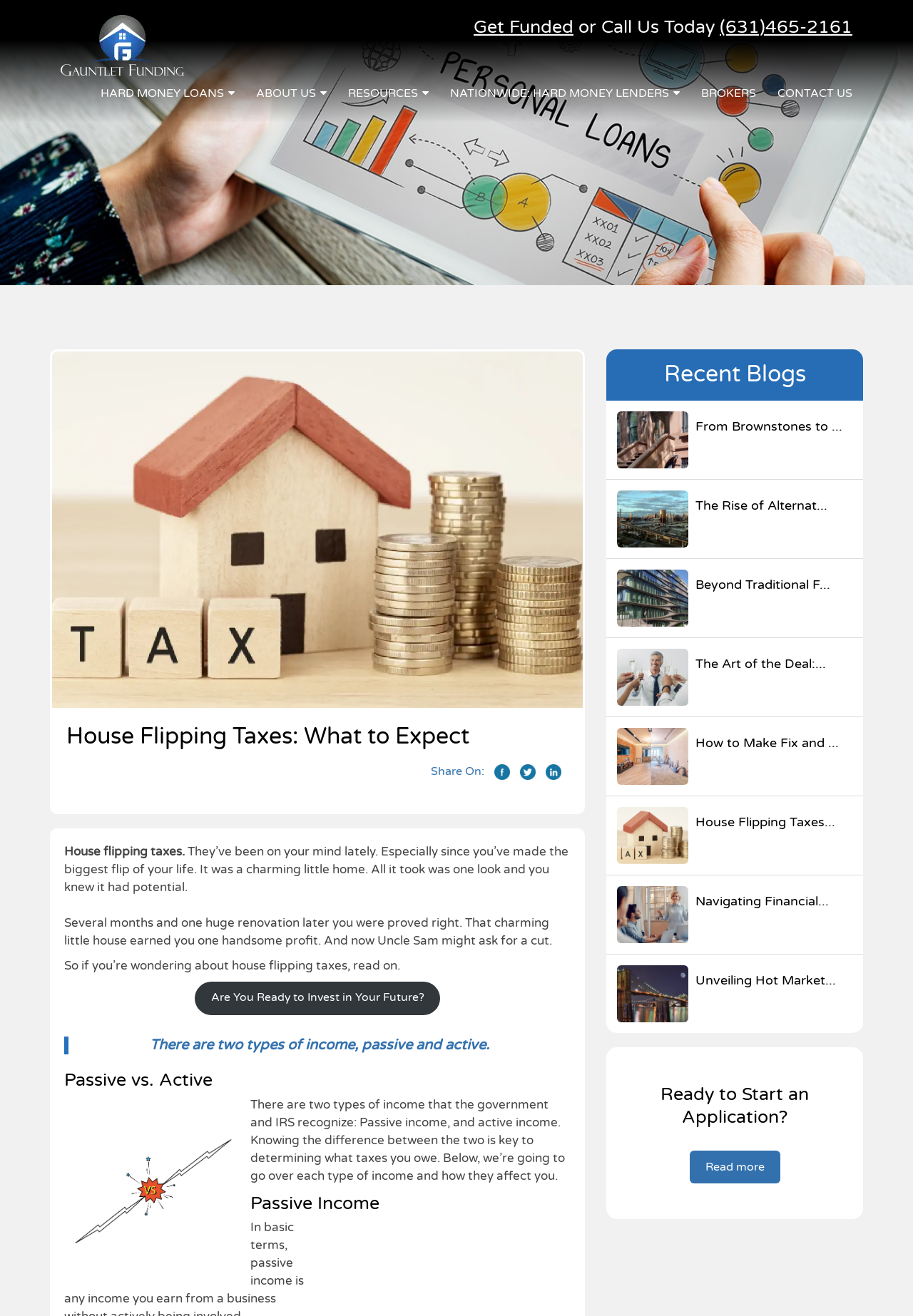Create a detailed description of the webpage's content and layout.

This webpage is about house flipping taxes, provided by Gauntlet Funding. At the top, there is a logo of Gauntlet Funding, accompanied by a link to "Get Funded" and a phone number to call. Below that, there are several links to different sections of the website, including "HARD MONEY LOANS", "ABOUT US", "RESOURCES", and "CONTACT US".

The main content of the webpage is divided into several sections. The first section has a banner image at the top, followed by a heading "House Flipping Taxes: What to Expect" and a brief introduction to house flipping taxes. Below that, there are three social media links to share the content on Facebook, Twitter, and LinkedIn.

The next section discusses the difference between passive and active income, with a heading "Passive vs. Active" and a blockquote with a brief explanation. This is followed by a figure with an image related to fix and flip loans and house flipping taxes.

The webpage then delves deeper into the topic of passive income, with a heading "Passive Income" and a detailed explanation. After that, there is a section with recent blog posts, each with a link, image, and heading. The blog posts are related to real estate and hard money lending in New York City.

At the bottom of the webpage, there is a call-to-action section with a heading "Ready to Start an Application?" and a link to "Read more". Overall, the webpage provides valuable information about house flipping taxes and related topics, with a focus on hard money lending and real estate investing in New York City.